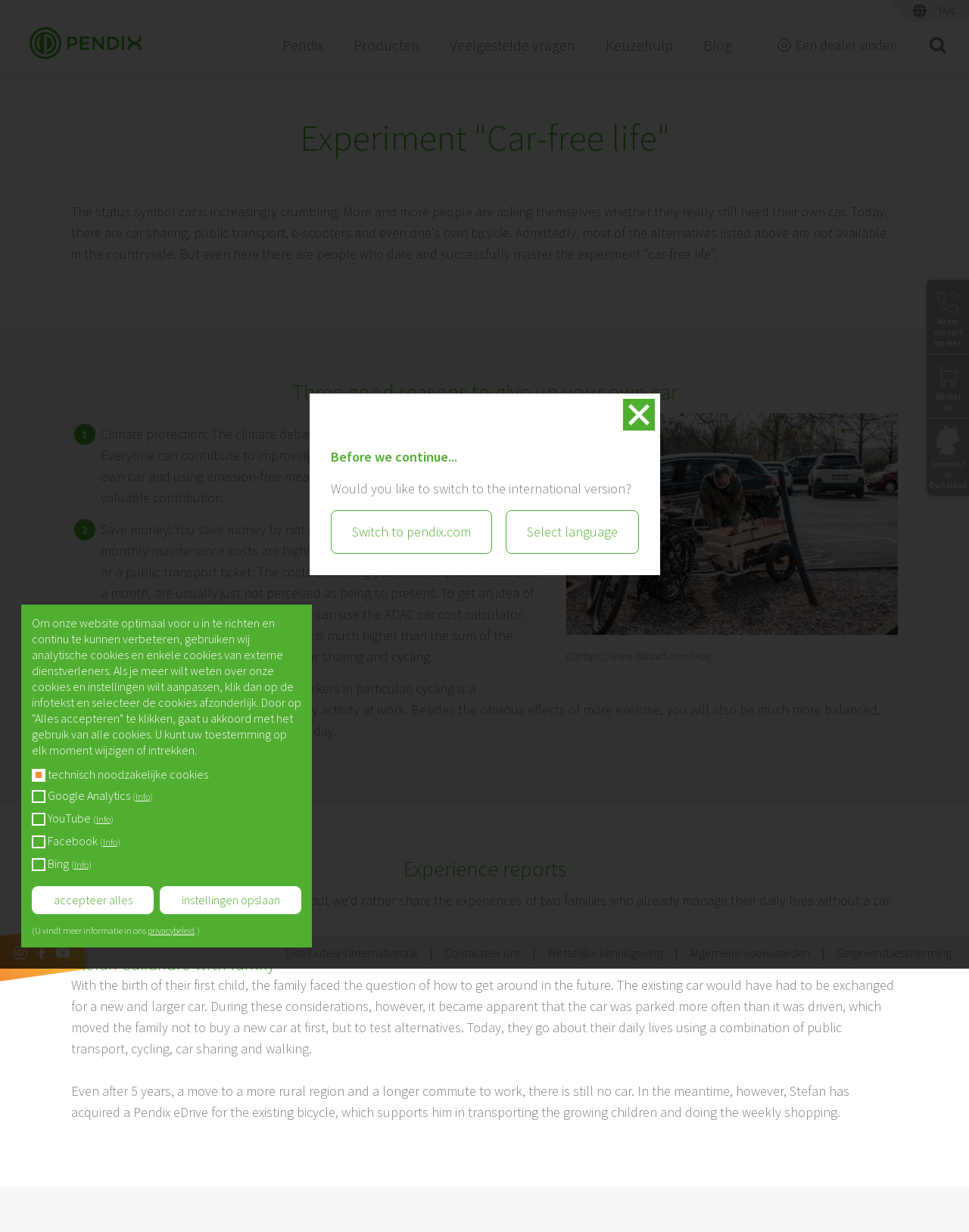Identify the bounding box coordinates for the element you need to click to achieve the following task: "Switch to the international version". Provide the bounding box coordinates as four float numbers between 0 and 1, in the form [left, top, right, bottom].

[0.341, 0.414, 0.507, 0.45]